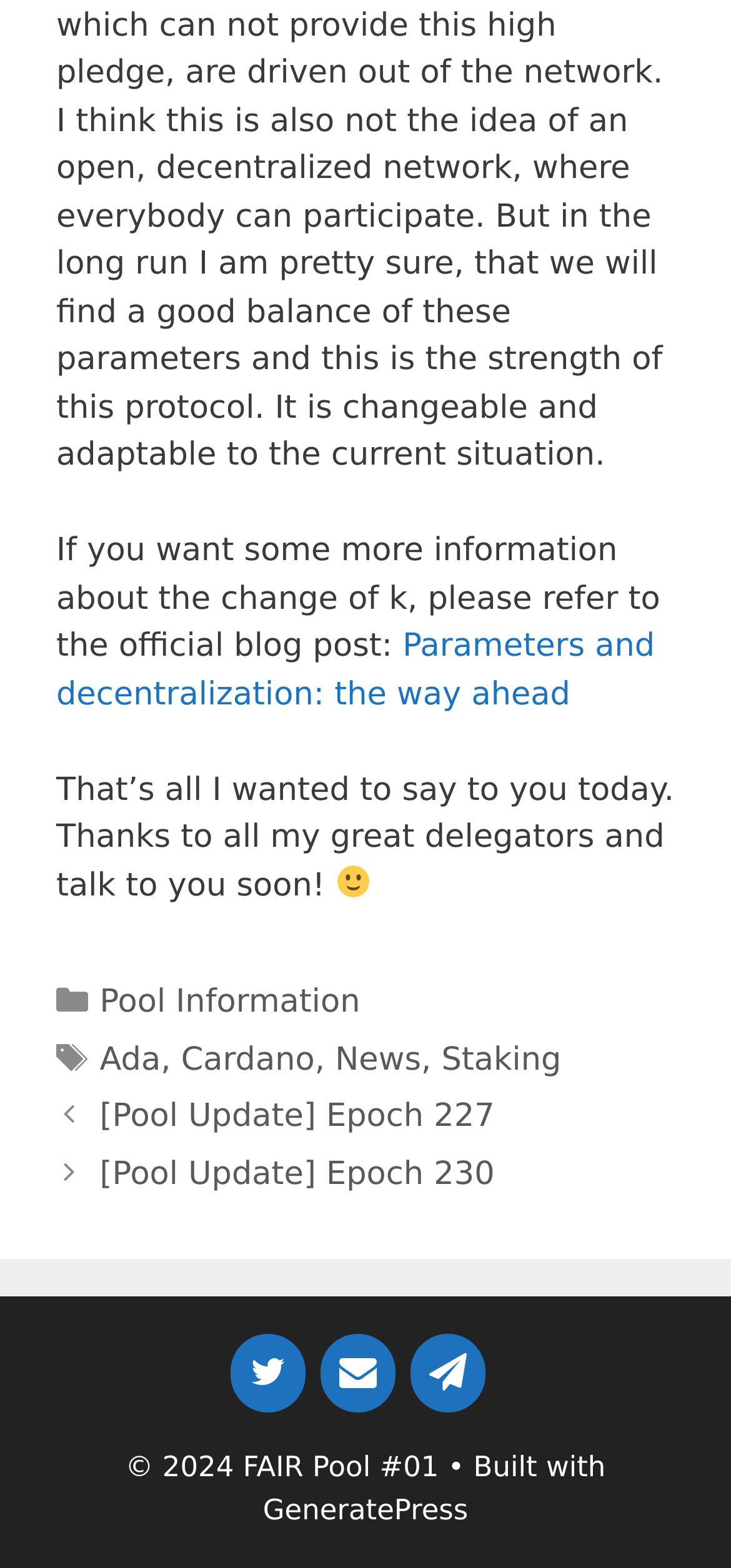Please find the bounding box coordinates of the element that needs to be clicked to perform the following instruction: "Read the official blog post about parameters and decentralization". The bounding box coordinates should be four float numbers between 0 and 1, represented as [left, top, right, bottom].

[0.077, 0.4, 0.896, 0.455]